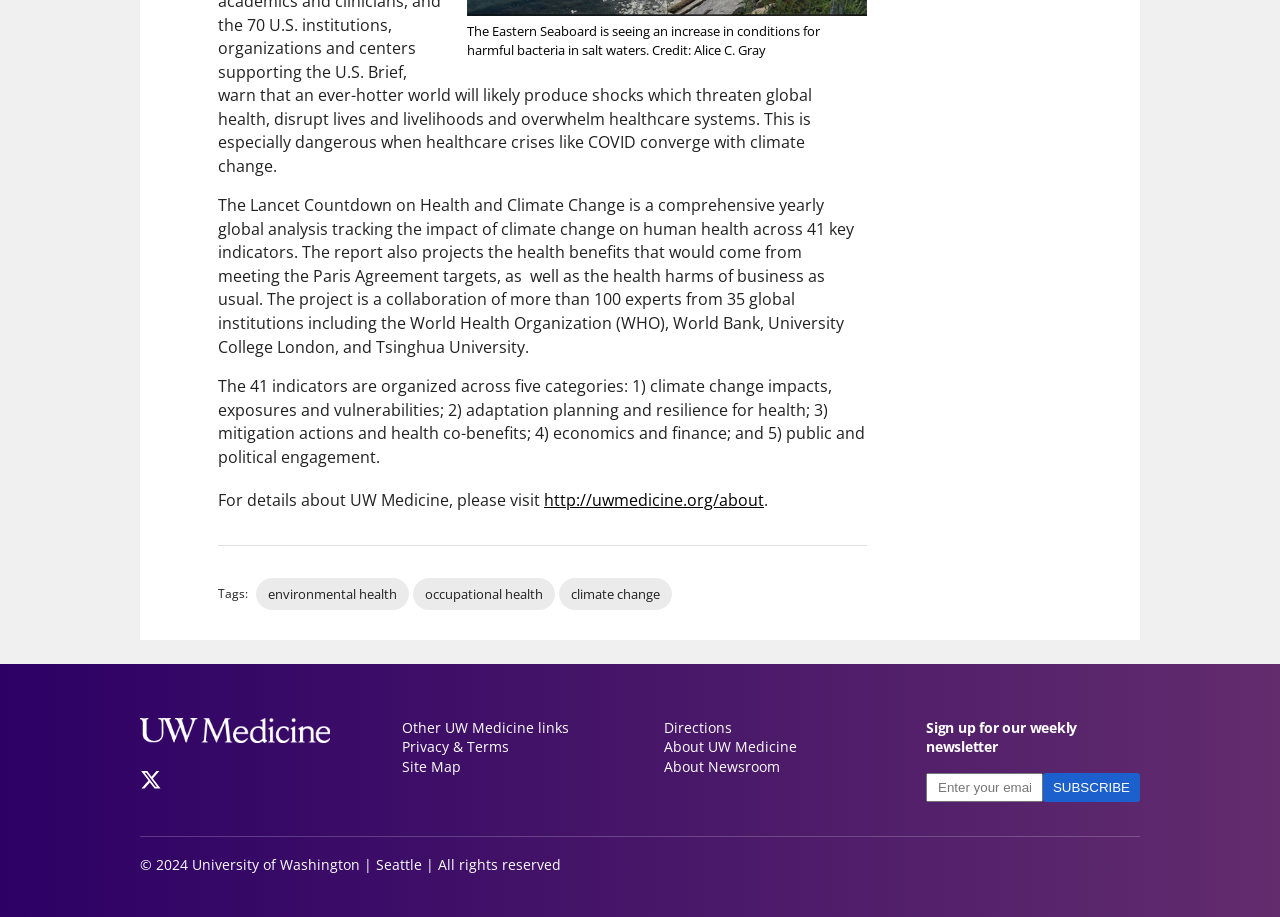From the given element description: "Privacy & Terms", find the bounding box for the UI element. Provide the coordinates as four float numbers between 0 and 1, in the order [left, top, right, bottom].

[0.314, 0.804, 0.481, 0.825]